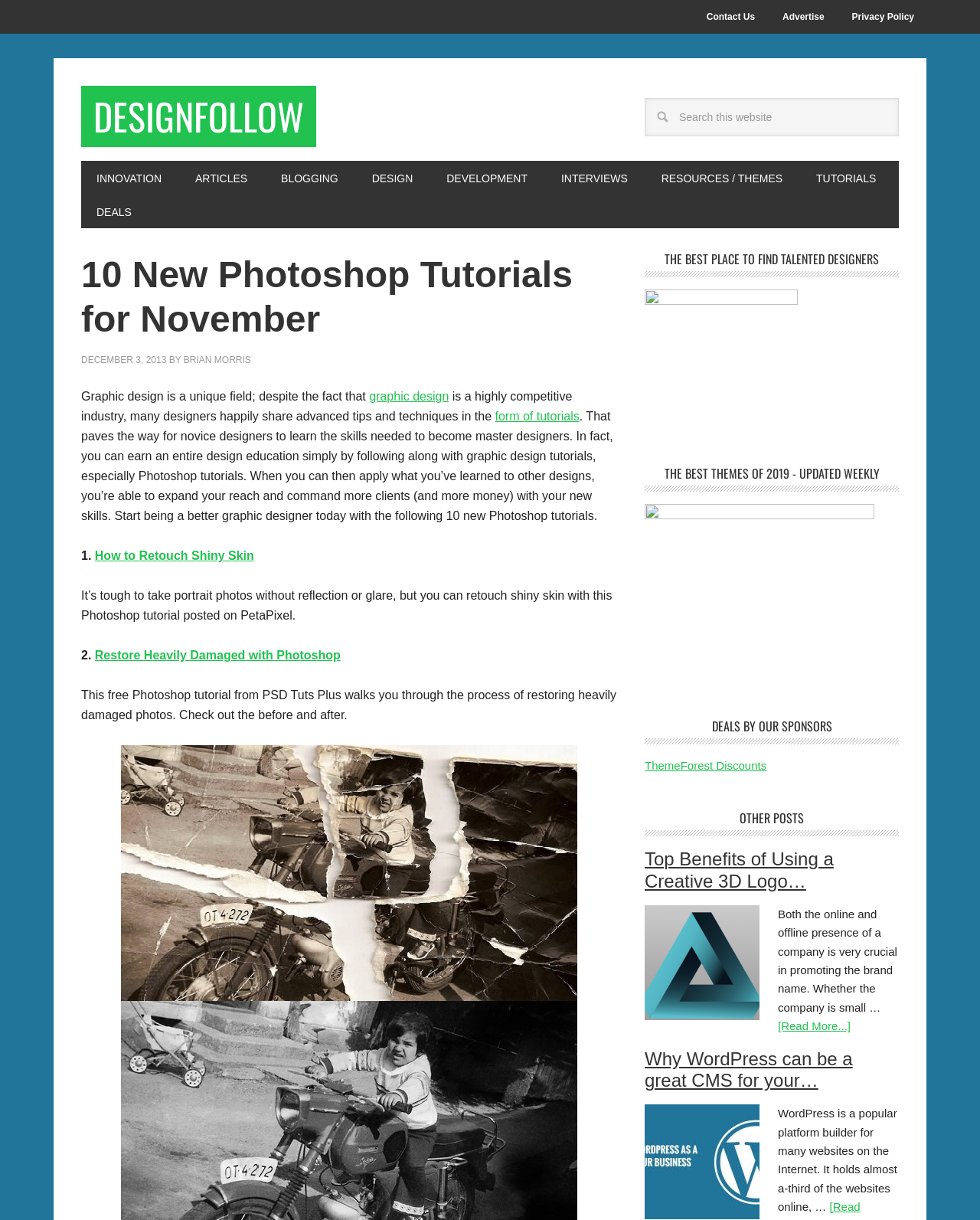What is the purpose of the search box?
Please use the image to deliver a detailed and complete answer.

The search box is located at the top right of the webpage, and its purpose is to allow users to search for specific content within the website, likely related to graphic design and Photoshop tutorials.